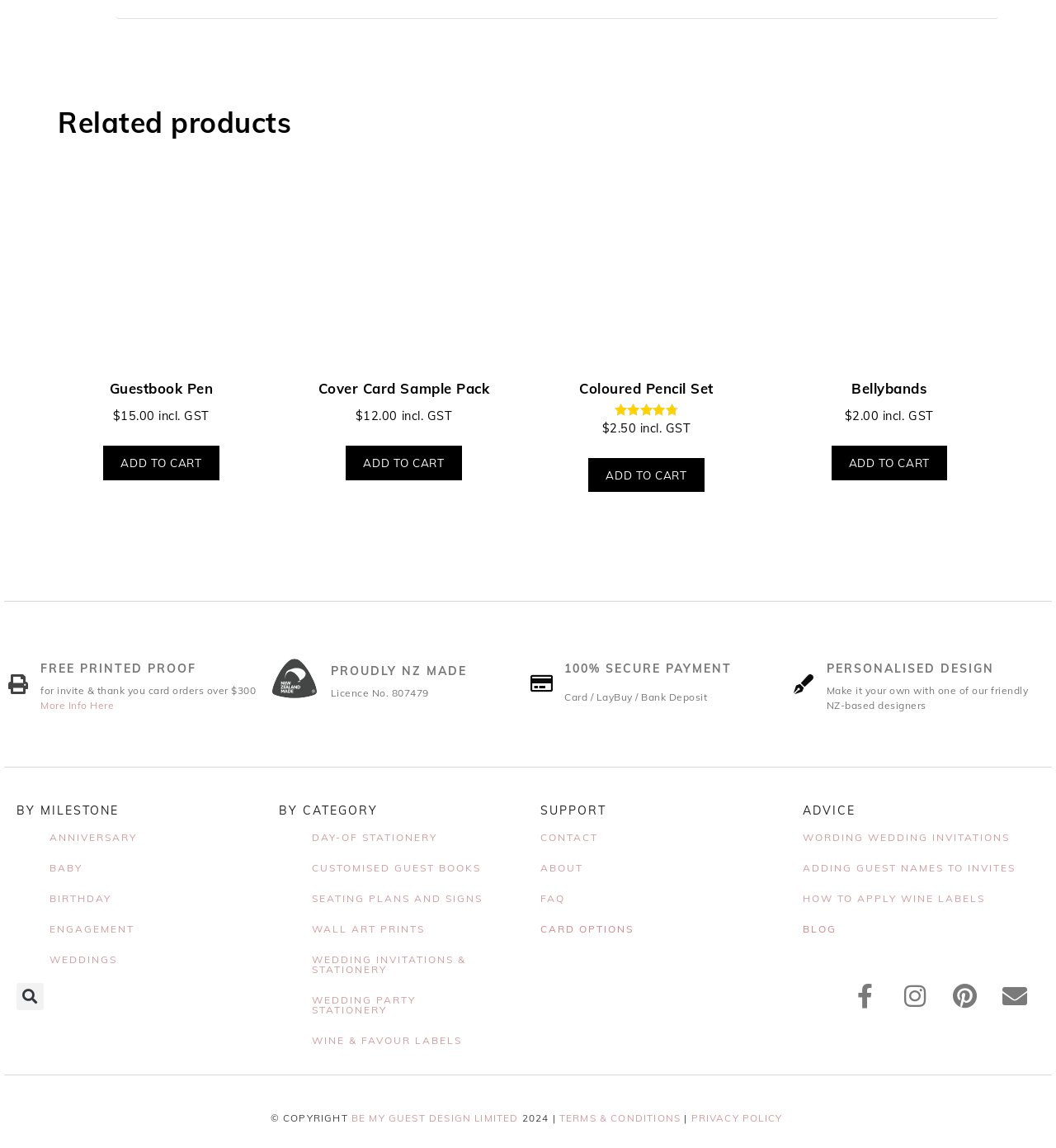Please determine the bounding box coordinates for the element that should be clicked to follow these instructions: "Visit the Contact Us page".

None